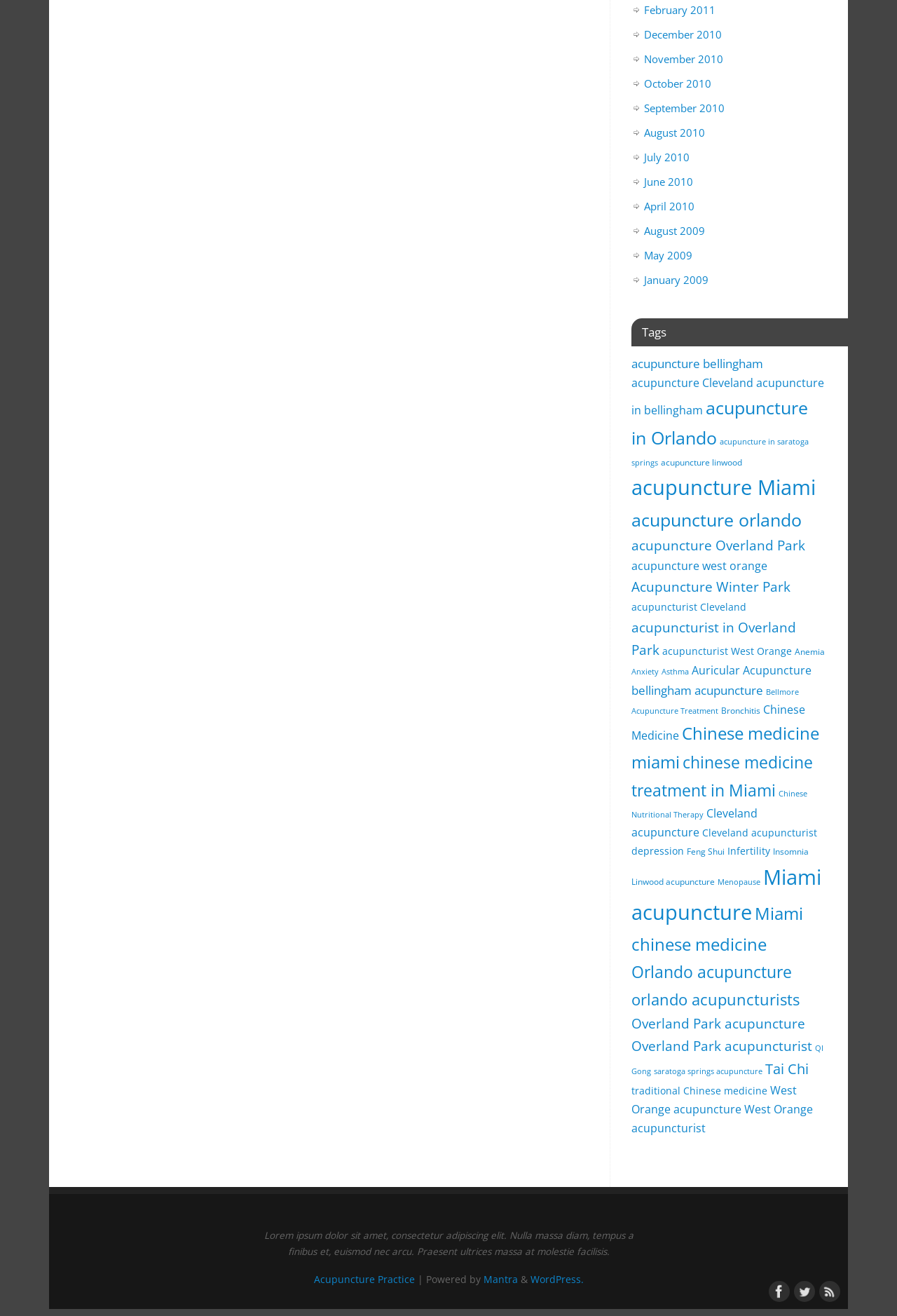Determine the bounding box coordinates of the clickable element to complete this instruction: "Follow the 'Facebook' link". Provide the coordinates in the format of four float numbers between 0 and 1, [left, top, right, bottom].

[0.857, 0.973, 0.877, 0.987]